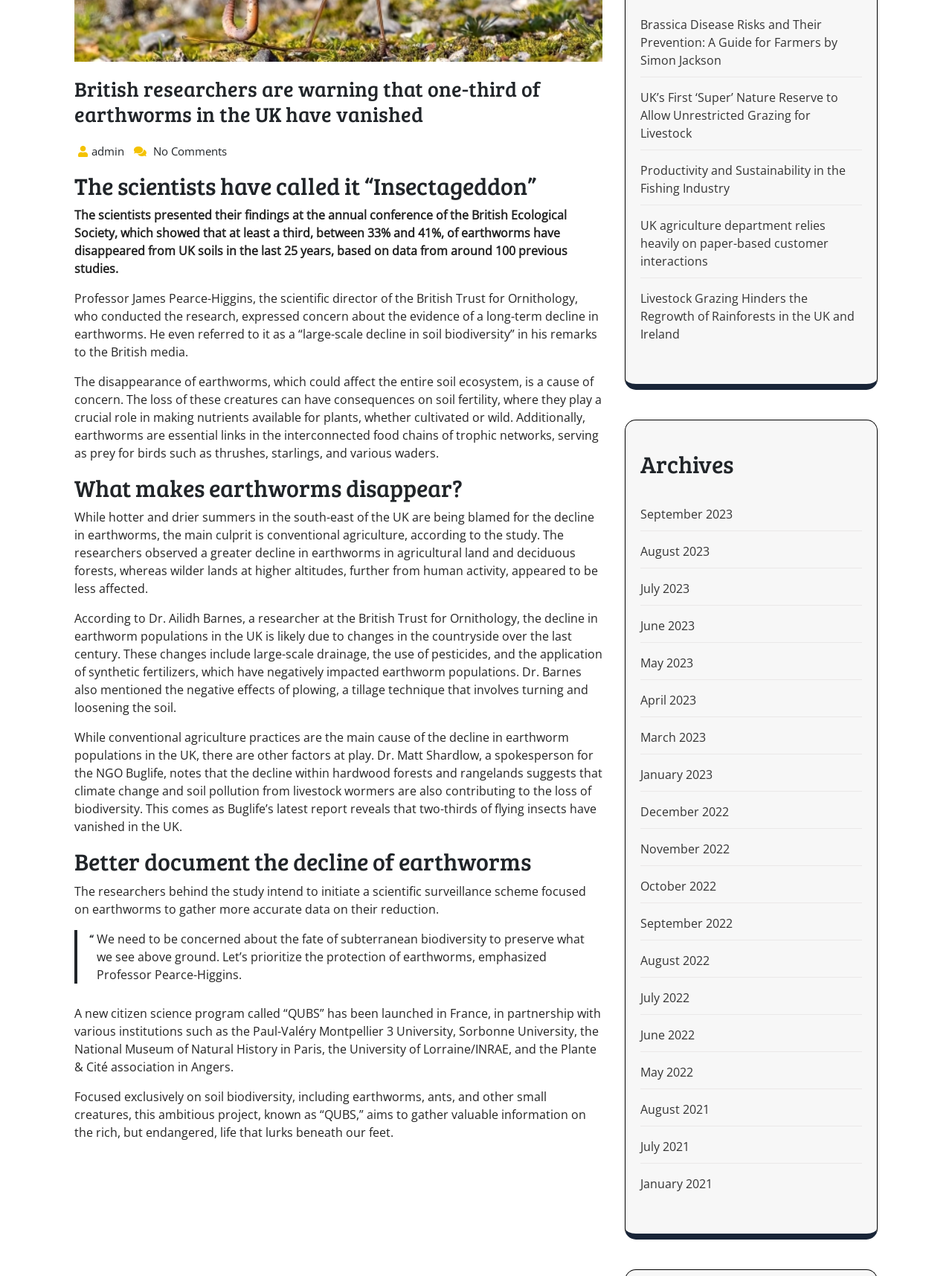Calculate the bounding box coordinates of the UI element given the description: "July 2021".

[0.673, 0.886, 0.905, 0.912]